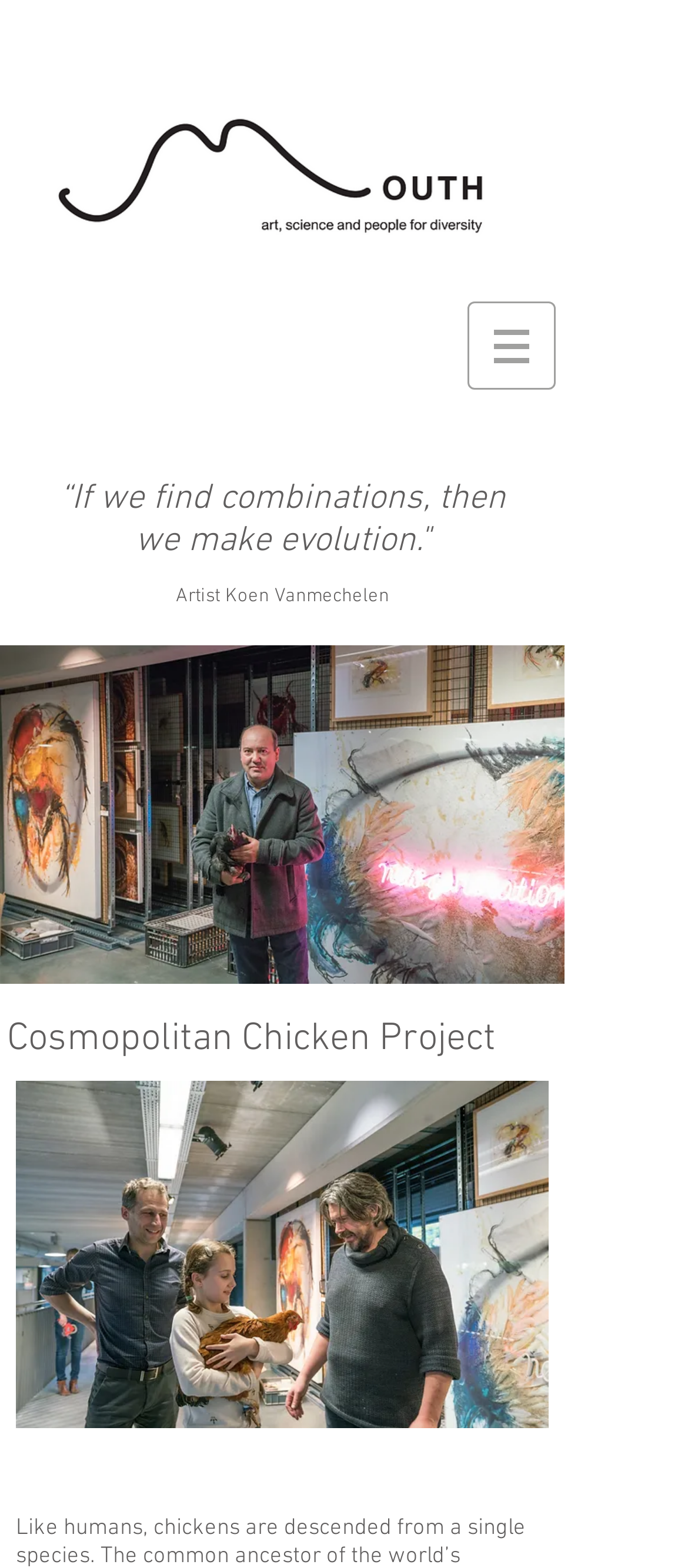What is the name of the artist mentioned?
Provide an in-depth and detailed answer to the question.

The webpage mentions the name 'Artist Koen Vanmechelen' in the StaticText element, which indicates that Koen Vanmechelen is the artist being referred to.